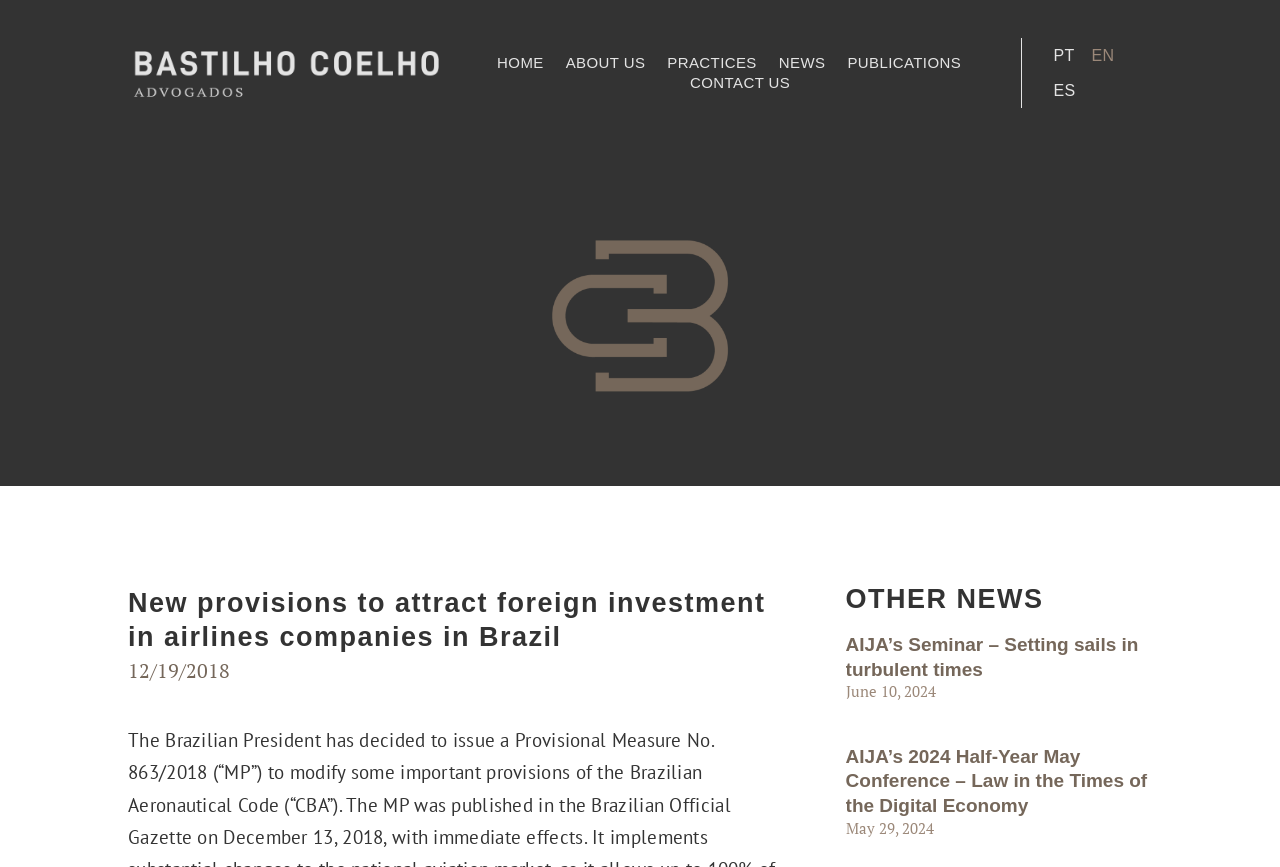Locate the bounding box coordinates of the element I should click to achieve the following instruction: "read about us".

[0.442, 0.061, 0.504, 0.084]